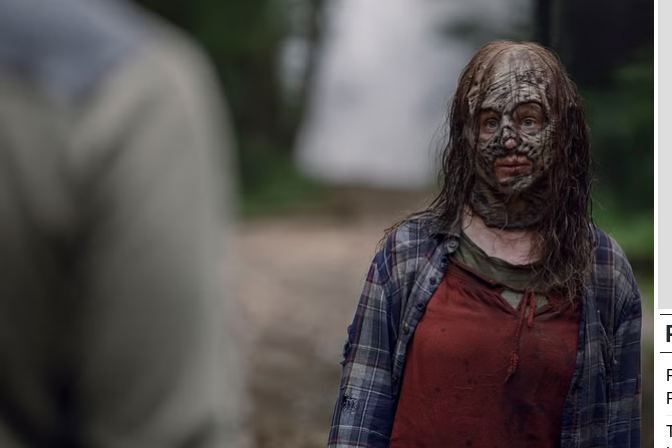What is the attire of the character?
Look at the screenshot and give a one-word or phrase answer.

Muddied red shirt and plaid jacket